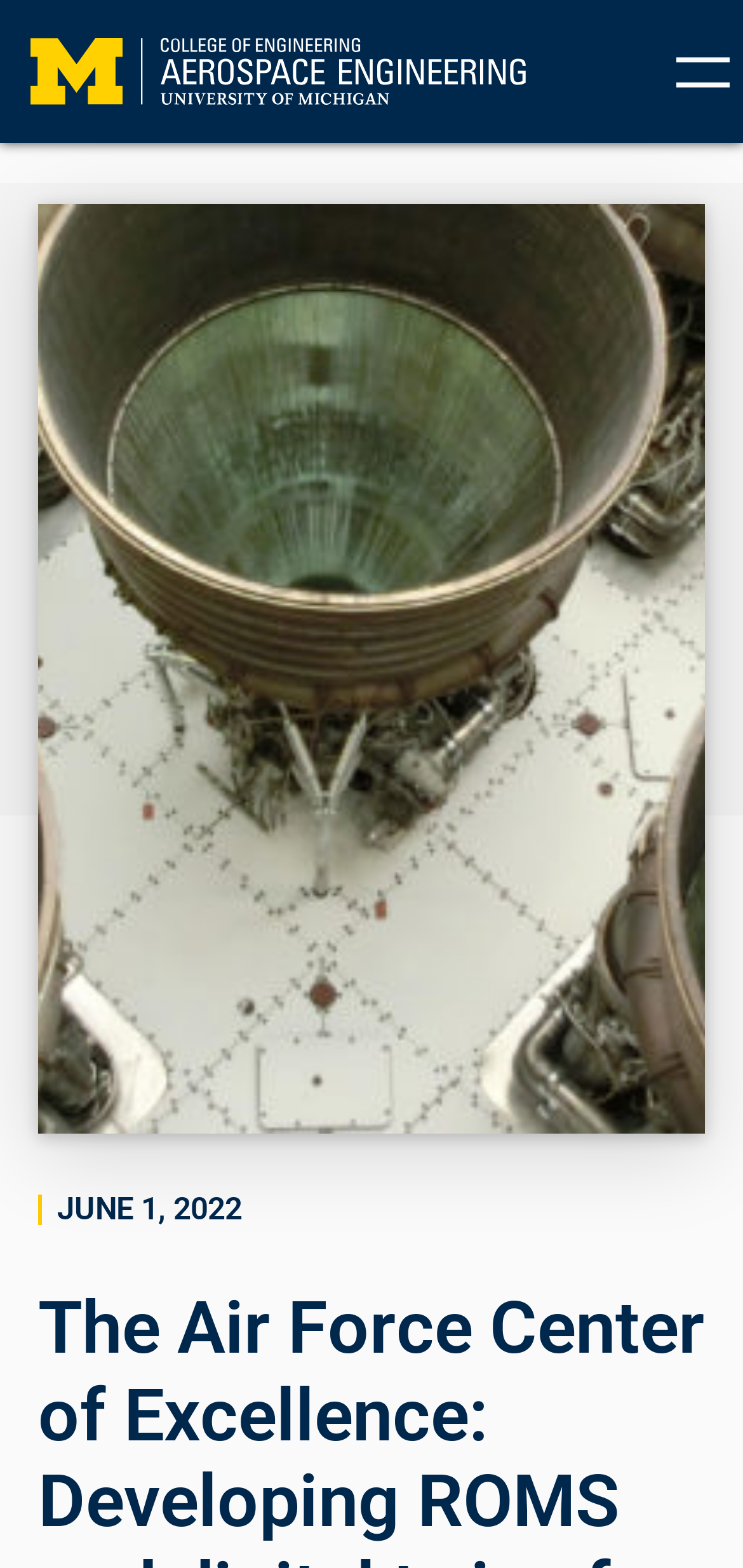Using the format (top-left x, top-left y, bottom-right x, bottom-right y), and given the element description, identify the bounding box coordinates within the screenshot: alt="Michigan Aerospace Engineering"

[0.041, 0.024, 0.708, 0.067]